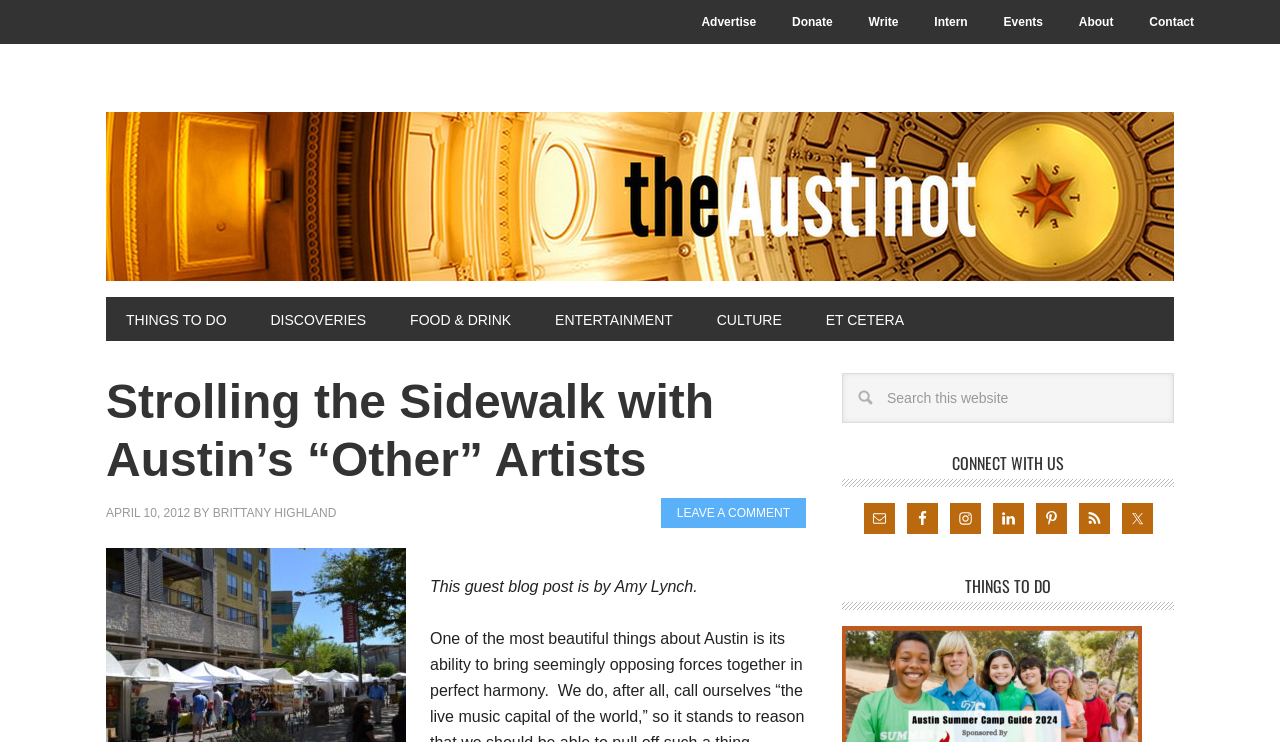What is the author of the guest blog post?
Based on the image, answer the question with as much detail as possible.

I found the answer by reading the text below the blog post header, which typically provides information about the author. The text 'This guest blog post is by Amy Lynch.' indicates that Amy Lynch is the author of the guest blog post.